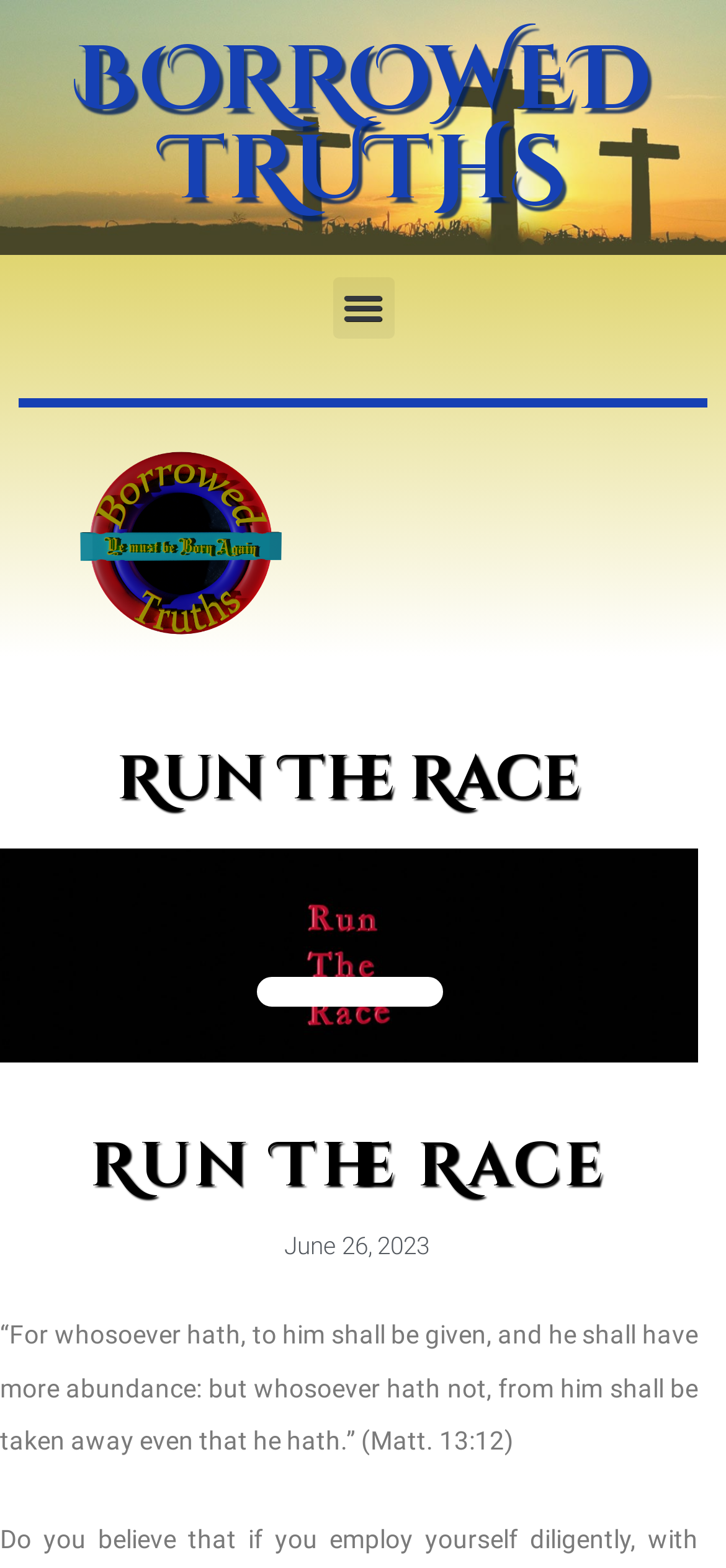Provide a one-word or one-phrase answer to the question:
What is the text on the top-left of the webpage?

BORROWED TRUTHS